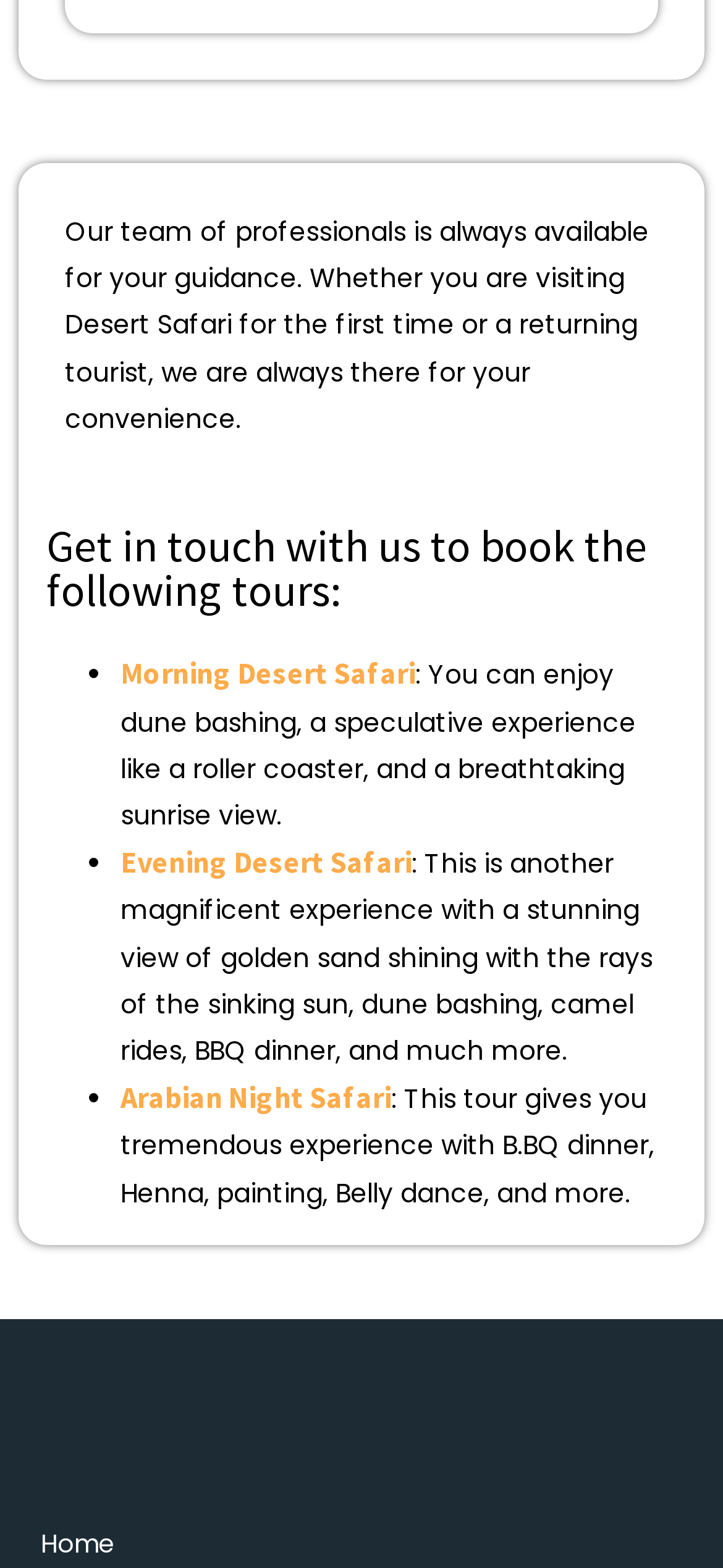Determine the bounding box coordinates of the UI element described by: "Promised Rose".

None